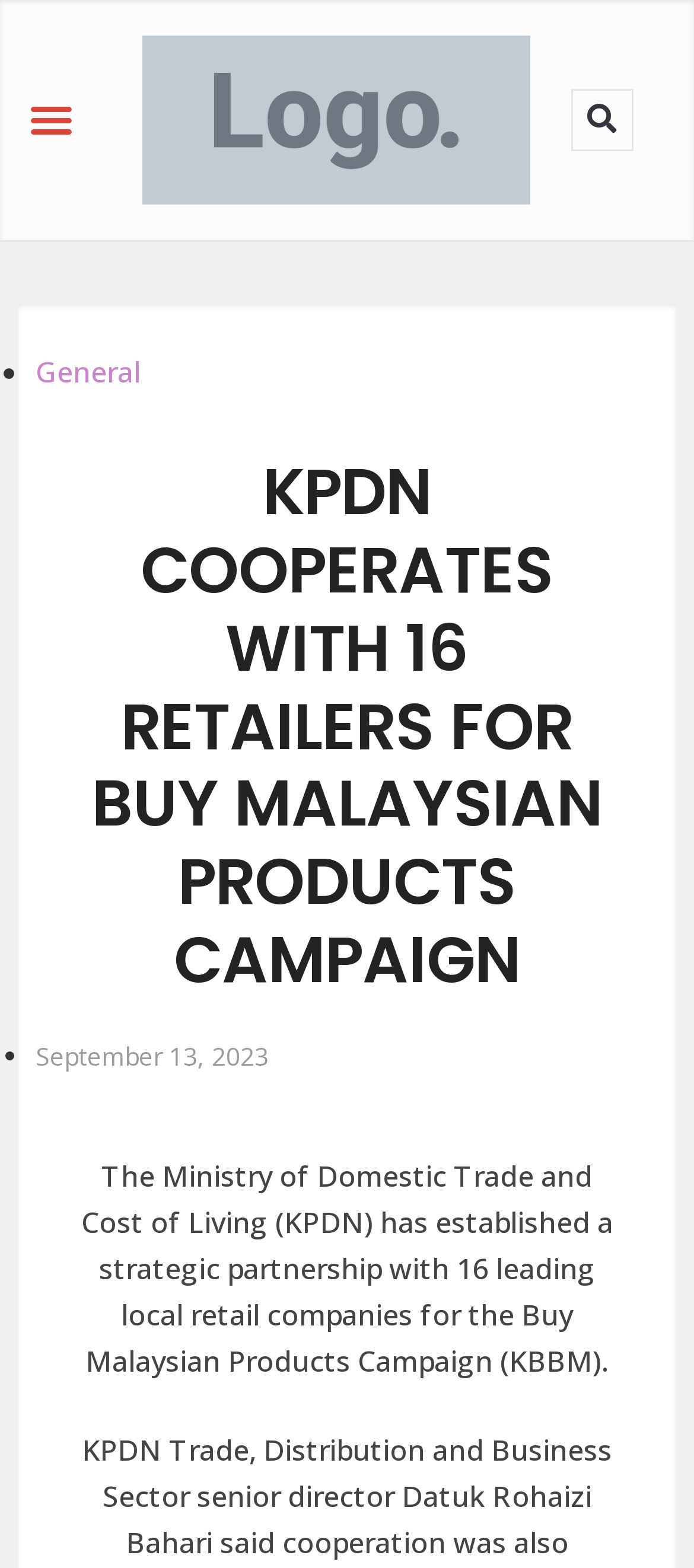What is the role of KPDN mentioned in the article?
From the screenshot, supply a one-word or short-phrase answer.

Ministry of Domestic Trade and Cost of Living